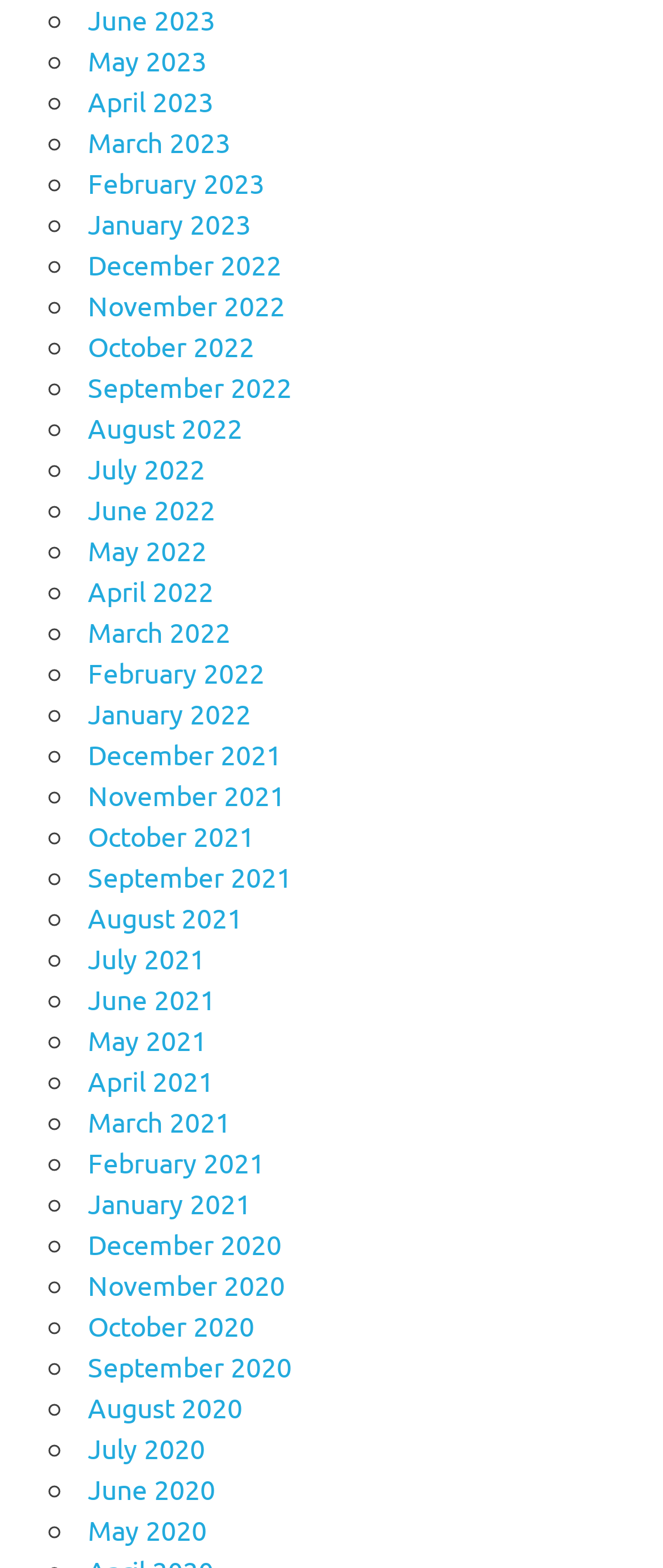Pinpoint the bounding box coordinates of the area that must be clicked to complete this instruction: "View May 2022".

[0.133, 0.34, 0.312, 0.362]